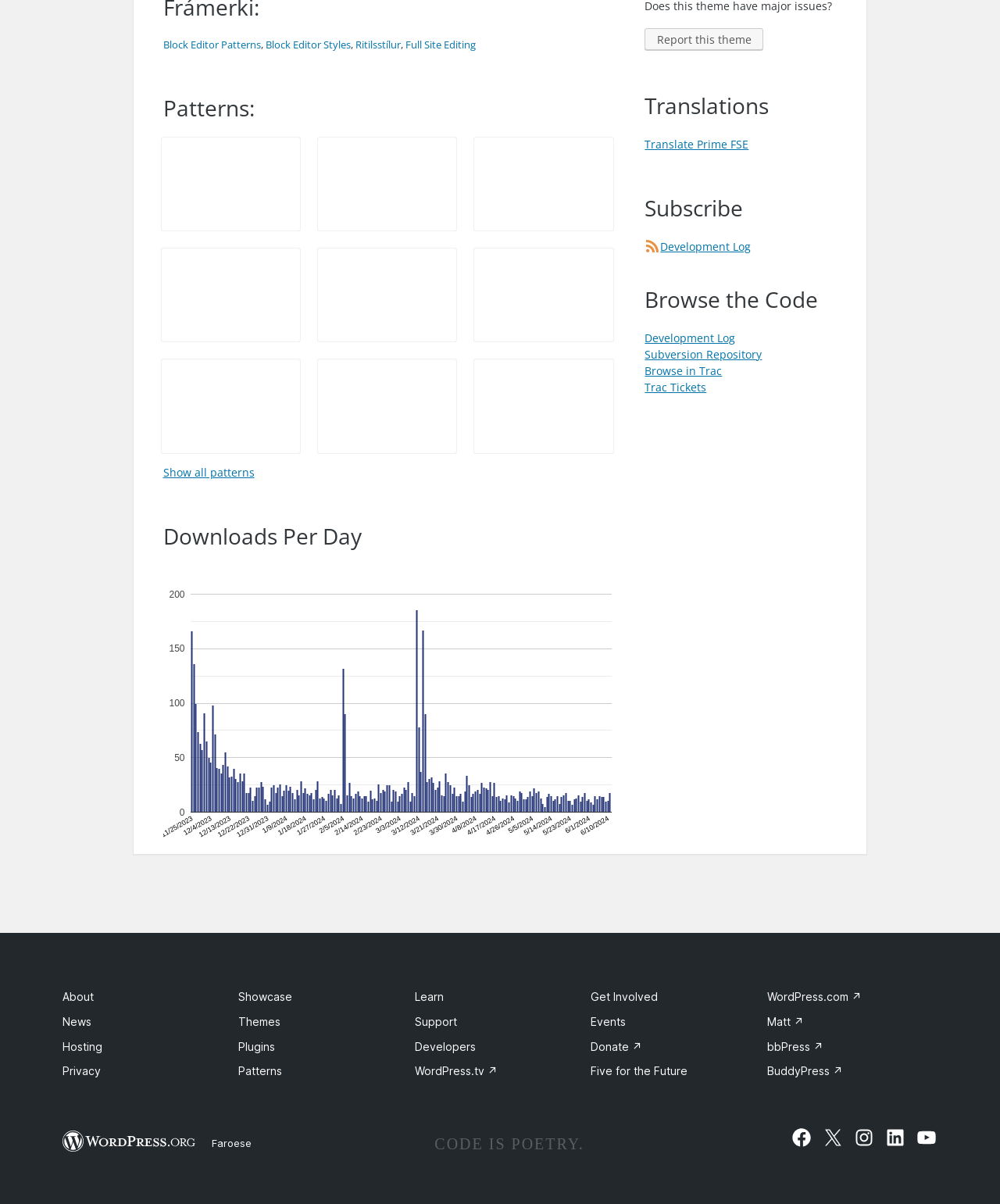What is the purpose of the 'Show all patterns' link?
From the details in the image, provide a complete and detailed answer to the question.

I inferred the purpose of the link 'Show all patterns' by its location below the heading 'Patterns:' and the presence of multiple links above it, suggesting that it will display all patterns when clicked.